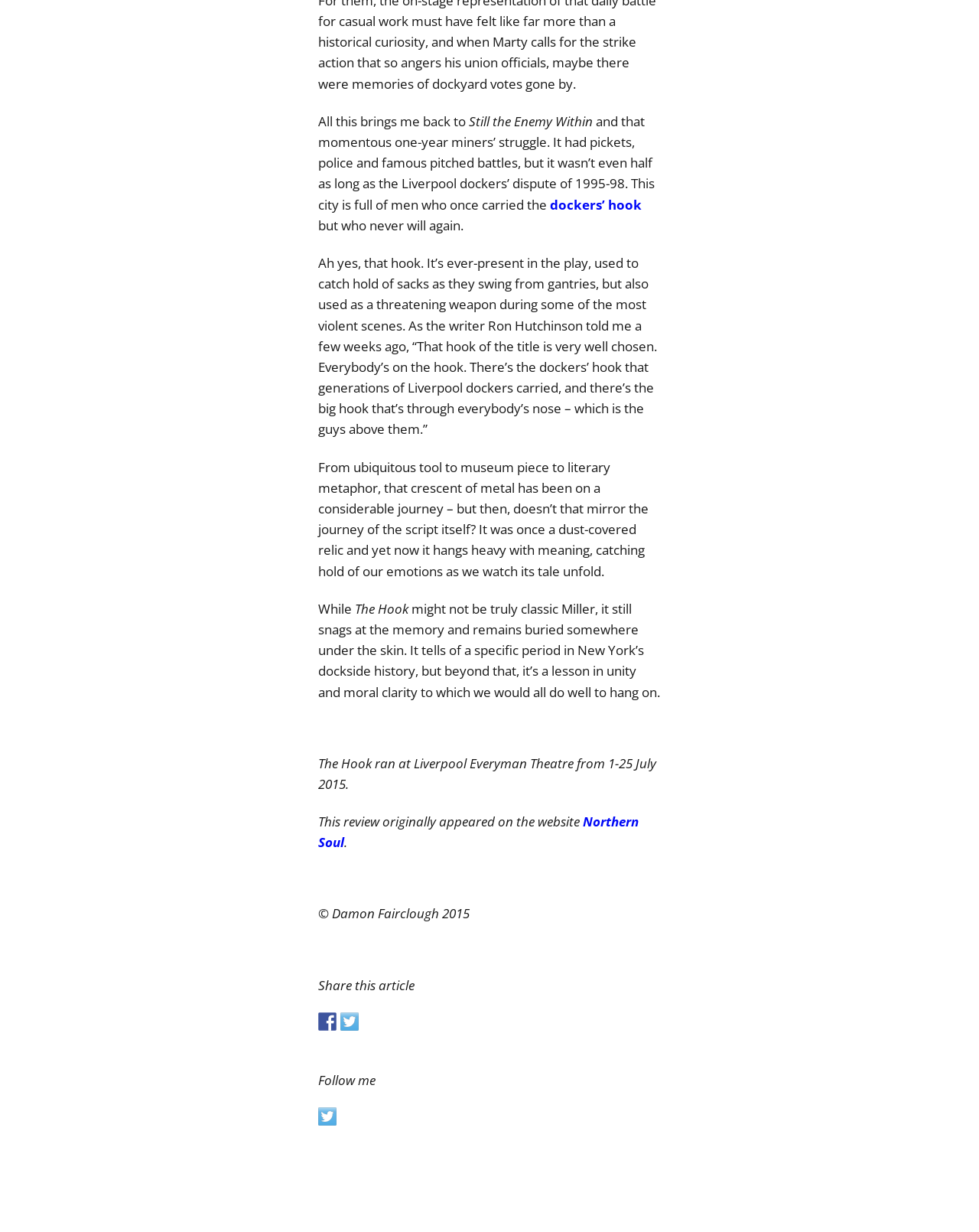Highlight the bounding box coordinates of the element that should be clicked to carry out the following instruction: "Click the link to read more about dockers’ hook". The coordinates must be given as four float numbers ranging from 0 to 1, i.e., [left, top, right, bottom].

[0.562, 0.159, 0.655, 0.173]